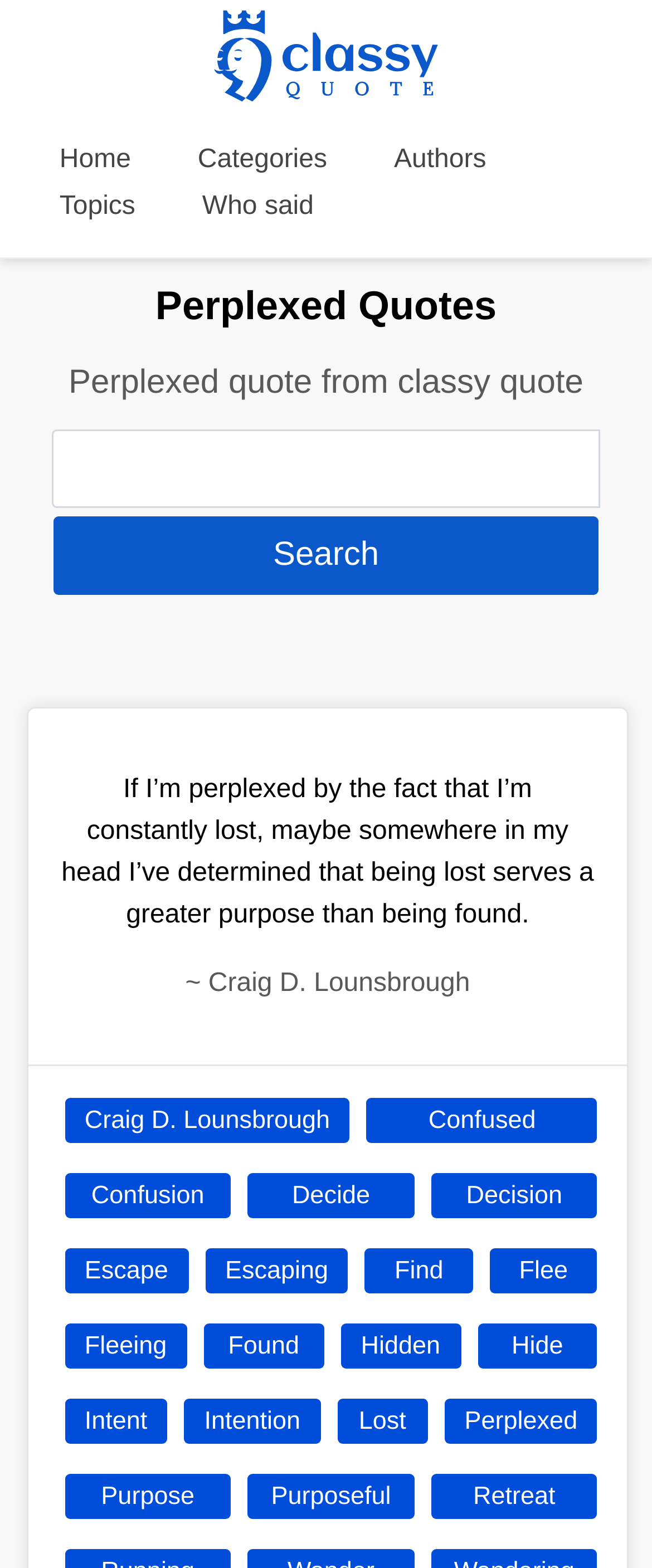Extract the bounding box for the UI element that matches this description: "Find".

[0.56, 0.796, 0.725, 0.825]